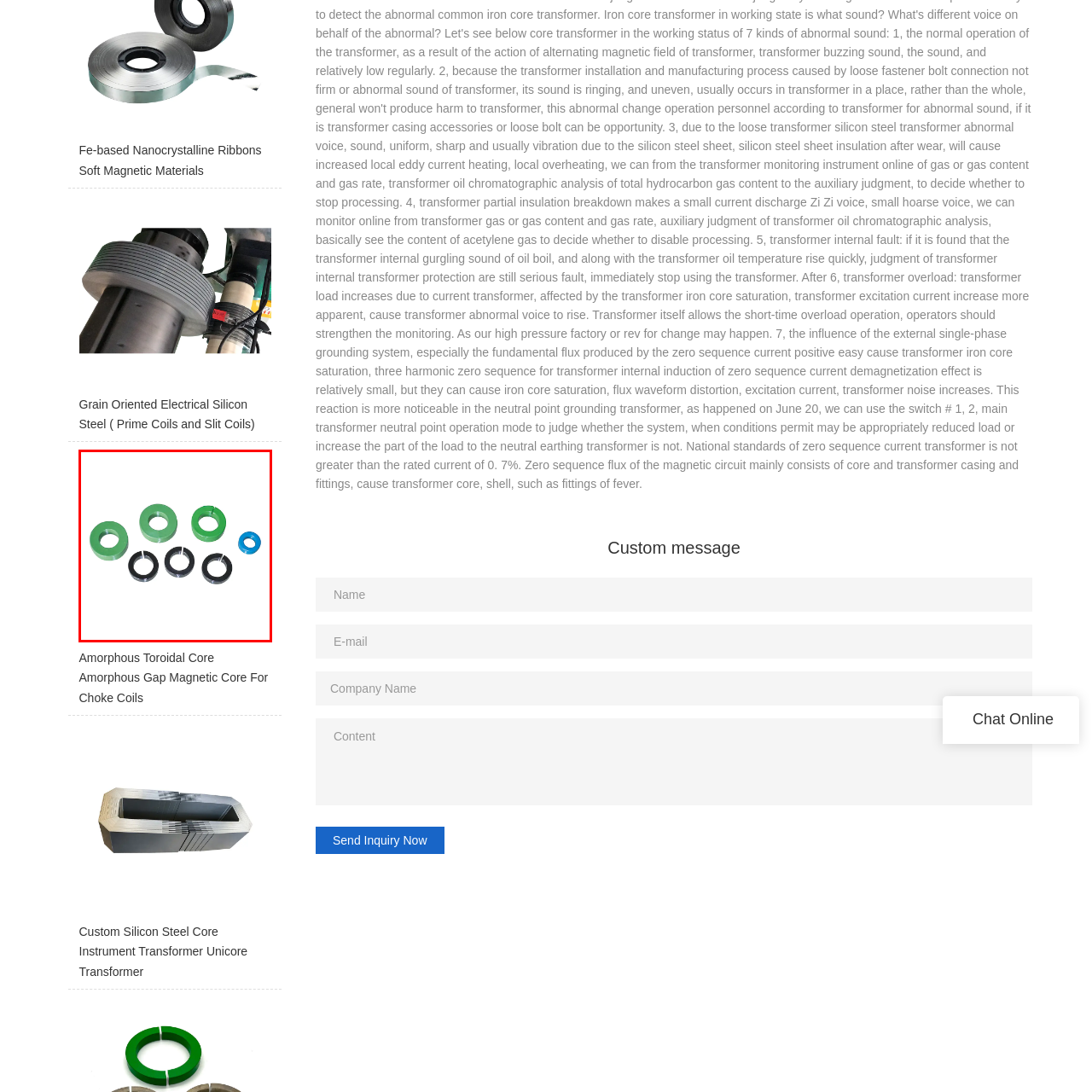Please concentrate on the part of the image enclosed by the red bounding box and answer the following question in detail using the information visible: What is the category of the displayed toroidal cores?

The displayed toroidal cores are categorized under 'Amorphous Toroidal Core Amorphous Gap Magnetic Core For Choke Coils', which suggests that they are designed for specific electronic applications.